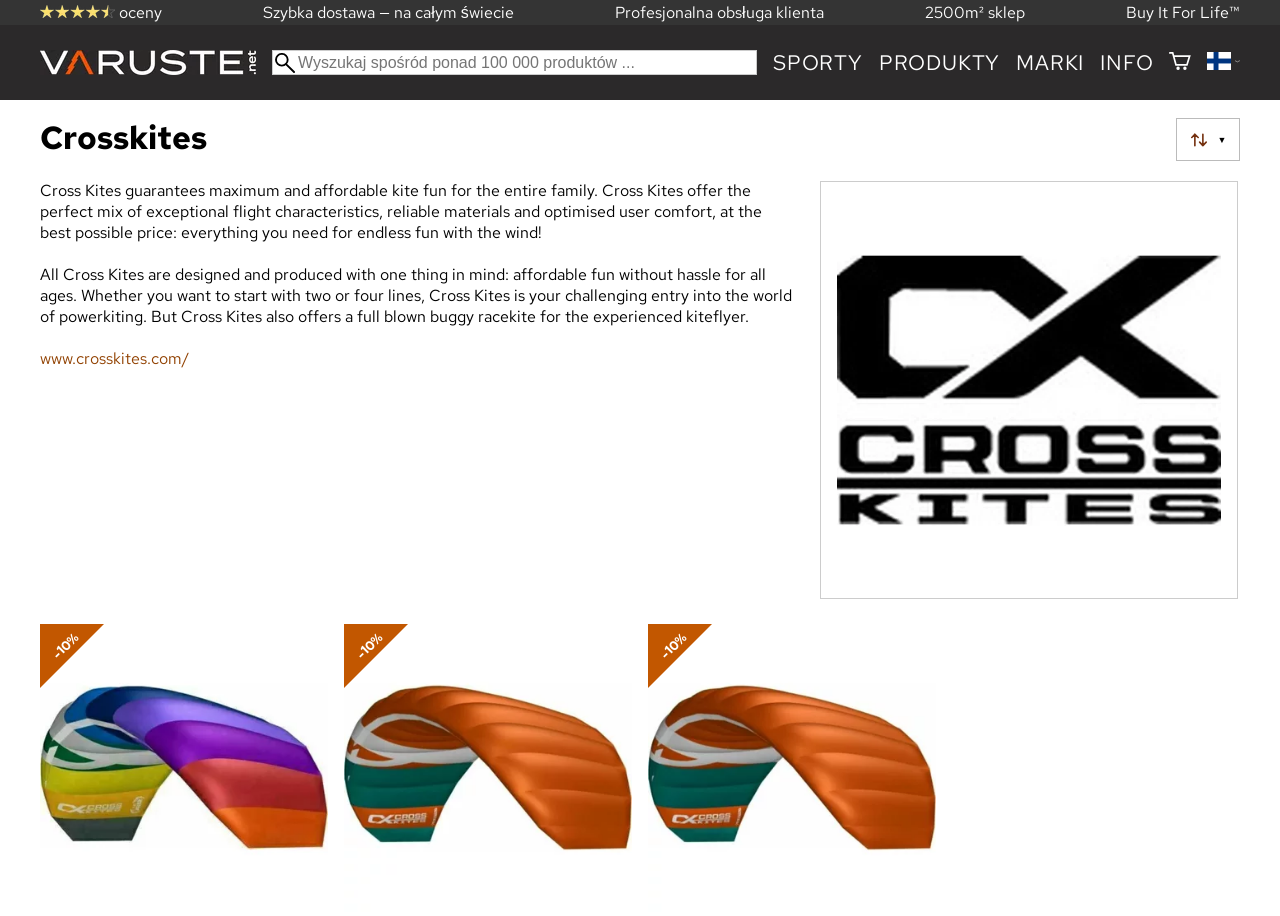Describe all the visual and textual components of the webpage comprehensively.

The webpage is an e-commerce platform for Crosskites products, specifically on Varuste.net. At the top left, there is a logo image with a link to the website's homepage. Below the logo, there are five links: "Leiska oceny", "Szybka dostawa — na całym świecie", "Profesjonalna obsługa klienta", "2500m² sklep", and "Buy It For Life™". 

To the right of the logo, there is a search bar with a placeholder text "Wyszukaj spośród ponad 100 000 produktów". Below the search bar, there are four links: "SPORTY", "PRODUKTY", "MARKI", and "INFO". 

On the top right, there is a shopping cart icon with a link to the cart page, followed by a language selection link. 

Below the top navigation, there is a heading "Crosskites" in a large font. The main content of the page is divided into two sections. The left section has three paragraphs of text describing Cross Kites and their products. The right section has a large image with a link to a product page, and below it, there are three product showcases with images, each having a "-10%" discount label.

There are a total of 5 links at the top, 4 links below the search bar, and 3 product showcases on the right side. The webpage has a total of 7 images, including the logo, search bar icon, shopping cart icon, language selection icon, and four product images.